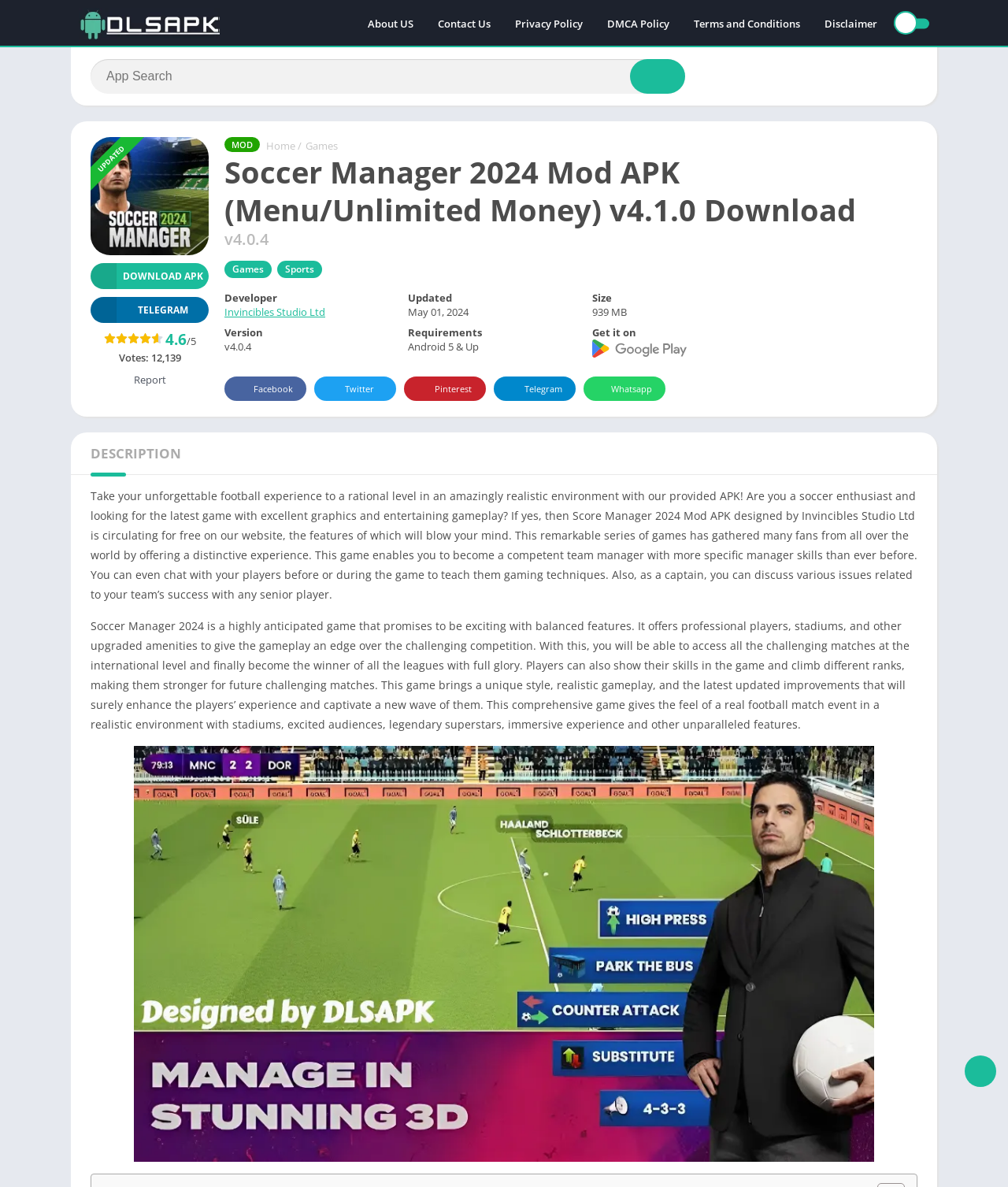Given the element description, predict the bounding box coordinates in the format (top-left x, top-left y, bottom-right x, bottom-right y), using floating point numbers between 0 and 1: DMCA Policy

[0.591, 0.008, 0.676, 0.032]